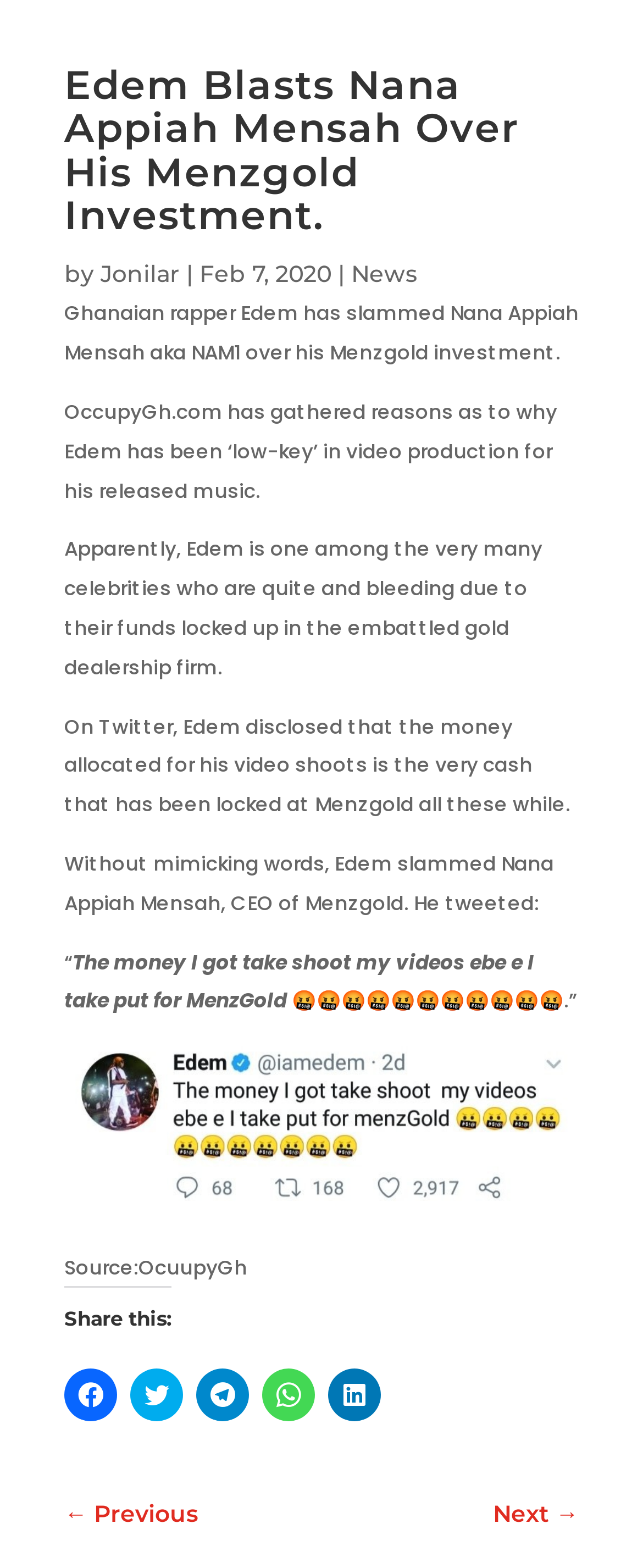Please determine the bounding box coordinates for the element with the description: "← Previous".

[0.1, 0.954, 0.308, 0.979]